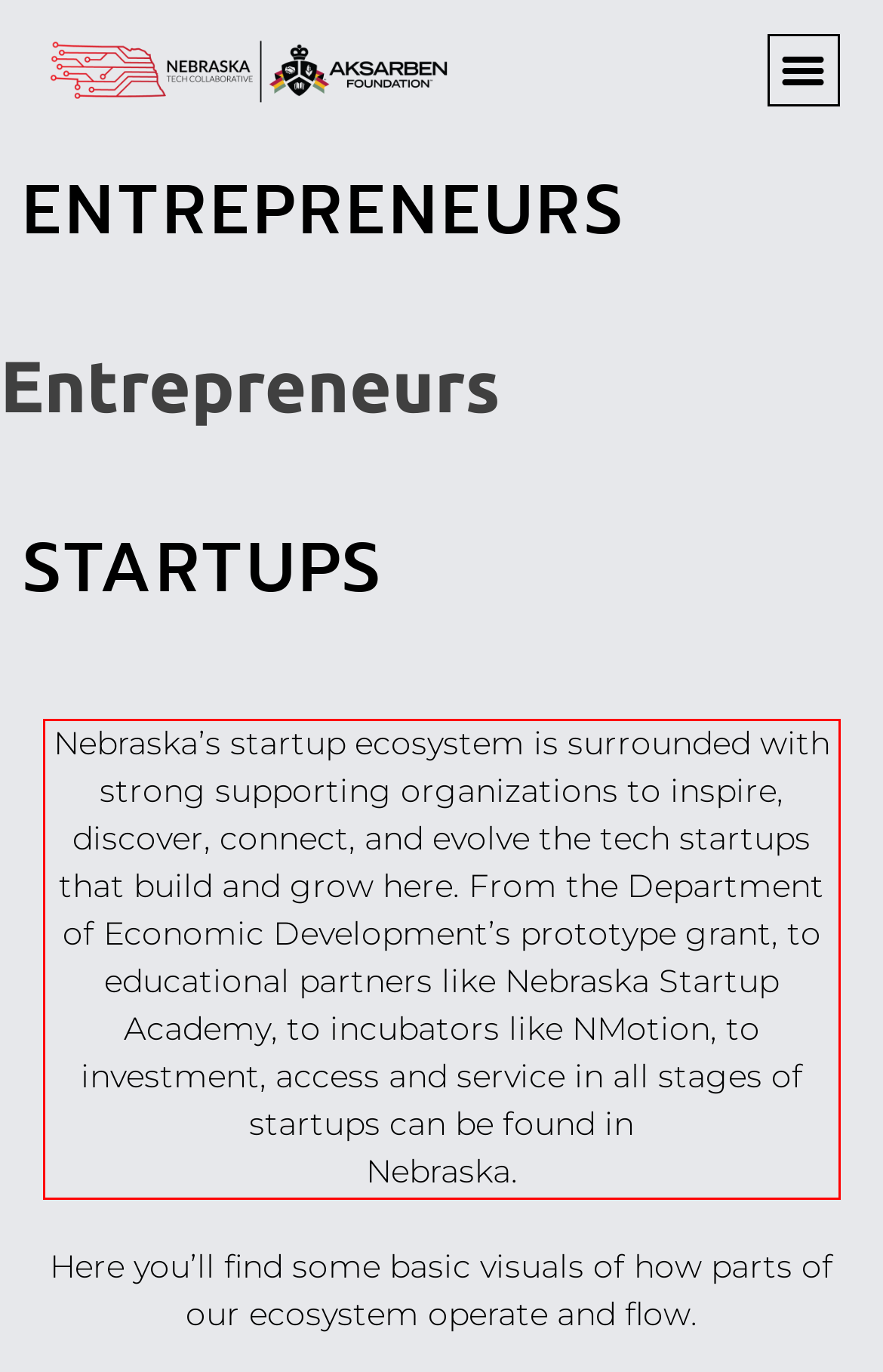Observe the screenshot of the webpage that includes a red rectangle bounding box. Conduct OCR on the content inside this red bounding box and generate the text.

Nebraska’s startup ecosystem is surrounded with strong supporting organizations to inspire, discover, connect, and evolve the tech startups that build and grow here. From the Department of Economic Development’s prototype grant, to educational partners like Nebraska Startup Academy, to incubators like NMotion, to investment, access and service in all stages of startups can be found in Nebraska.